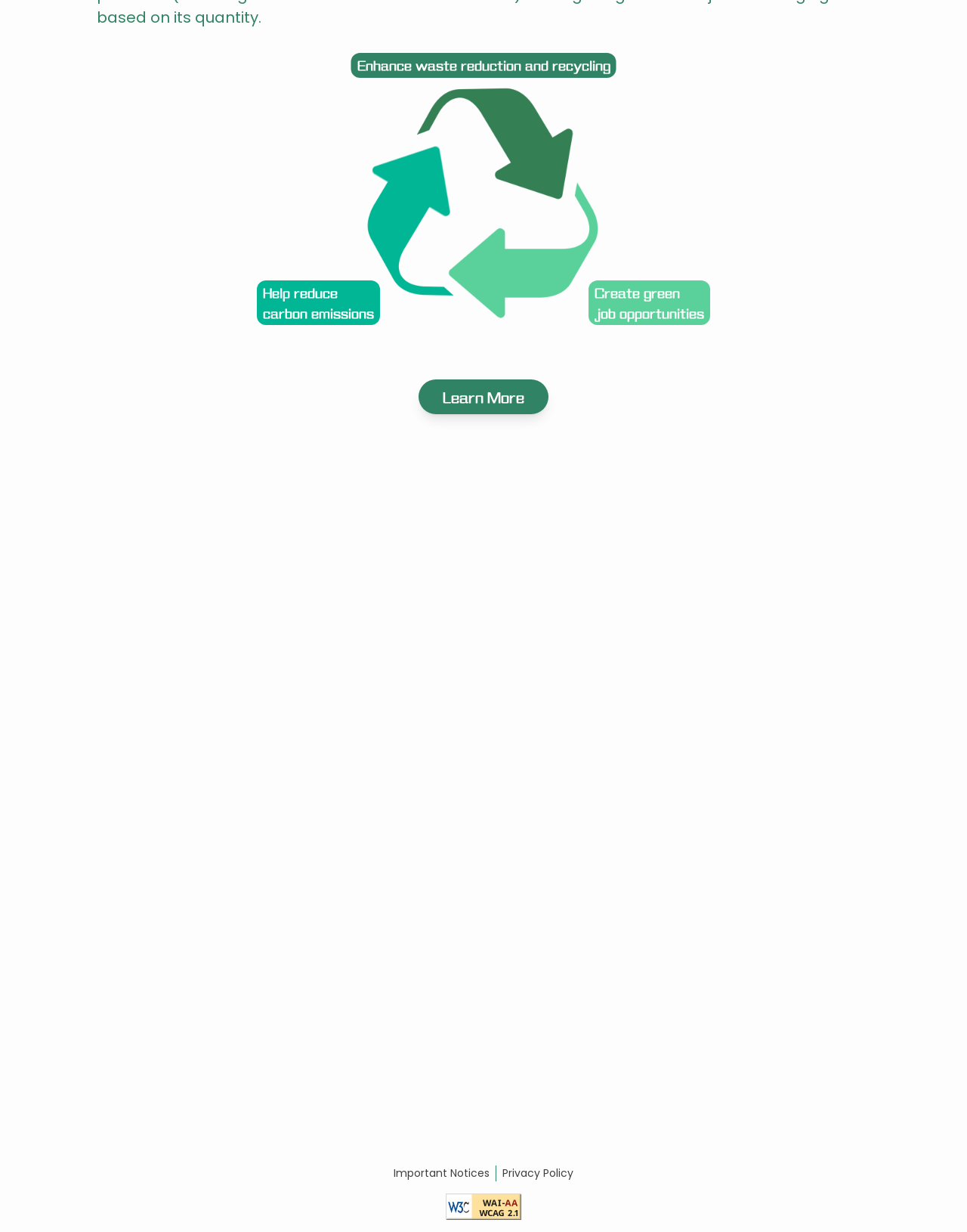Please find the bounding box for the following UI element description. Provide the coordinates in (top-left x, top-left y, bottom-right x, bottom-right y) format, with values between 0 and 1: Email：msw_hotline@epd.gov.hk

[0.764, 0.972, 0.904, 0.997]